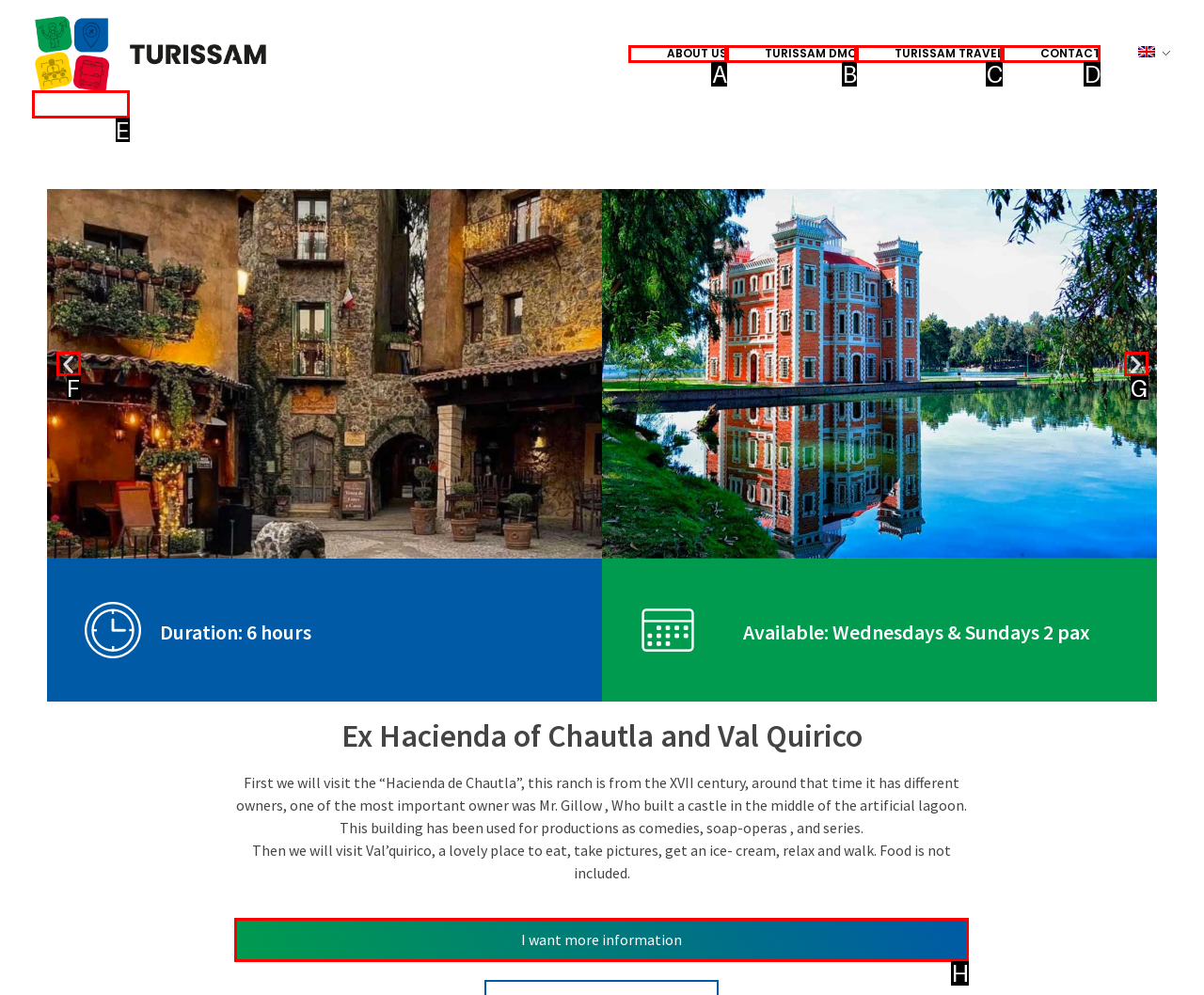Given the element description: Turissam Travel, choose the HTML element that aligns with it. Indicate your choice with the corresponding letter.

C